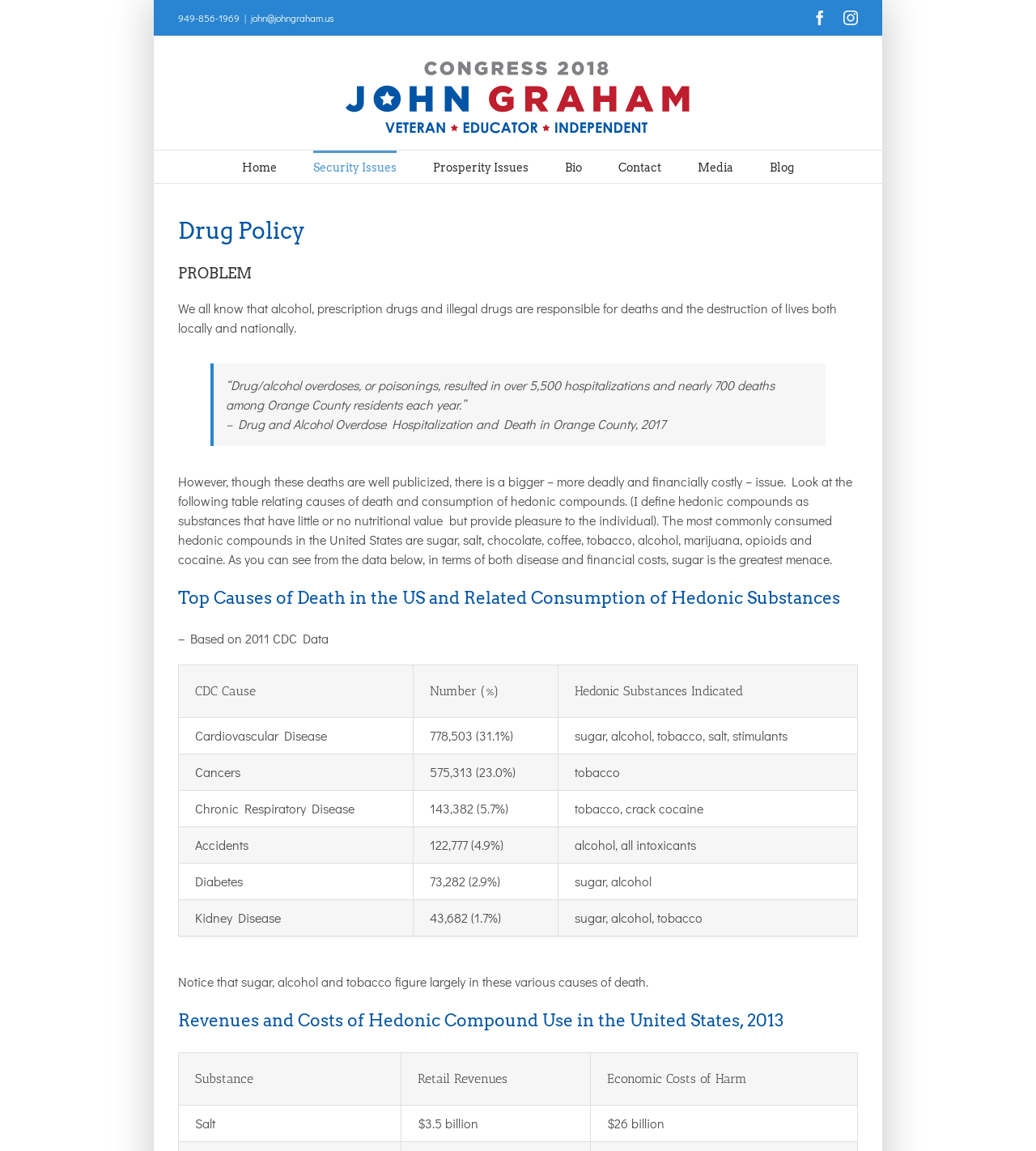Determine the bounding box coordinates of the clickable element to achieve the following action: 'Click the Home link'. Provide the coordinates as four float values between 0 and 1, formatted as [left, top, right, bottom].

[0.234, 0.131, 0.267, 0.159]